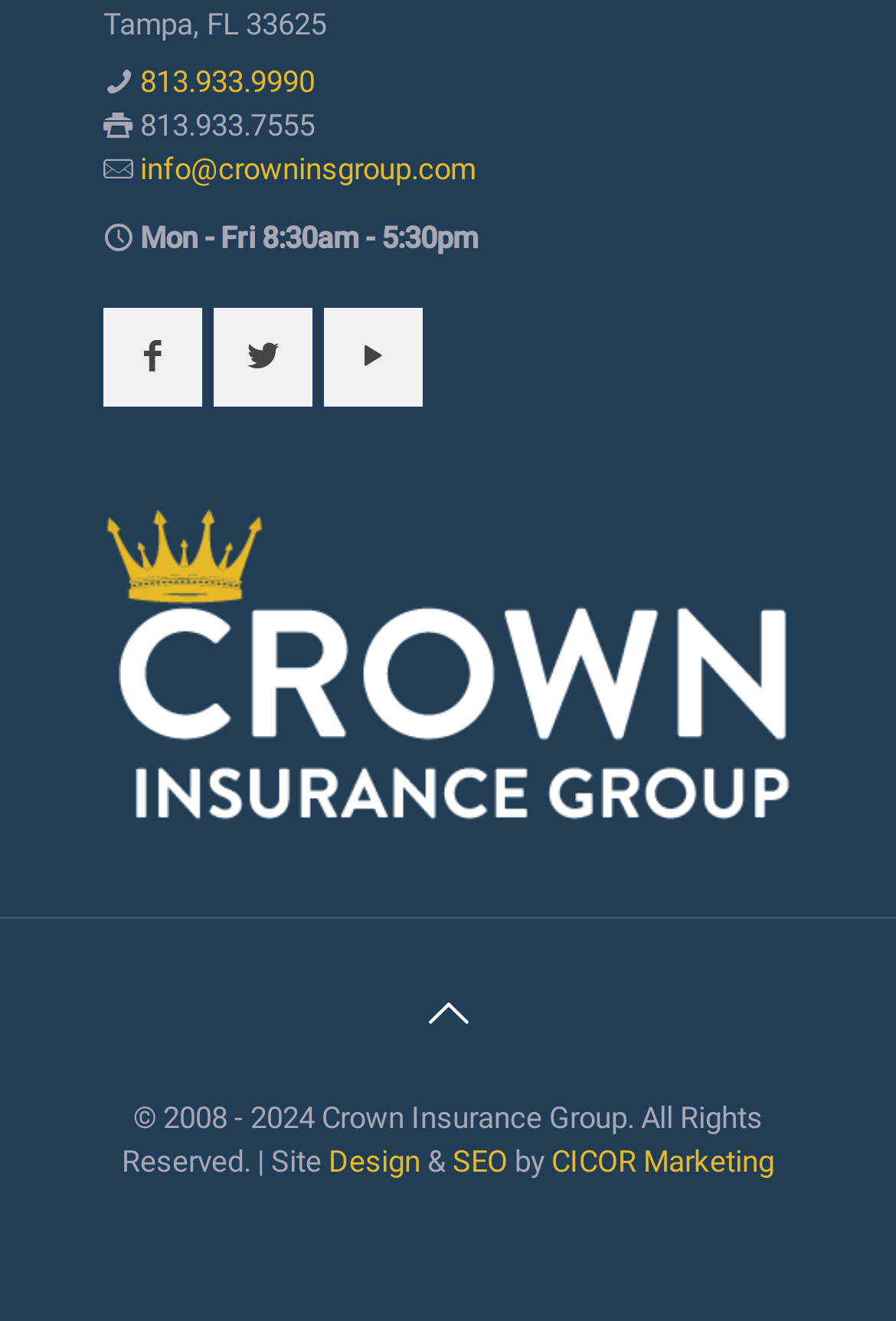How many social media buttons are there on the webpage?
Give a thorough and detailed response to the question.

I found the social media buttons by looking at the top section of the webpage, where the contact information is displayed. There are three buttons with icons, which I assume are social media links.